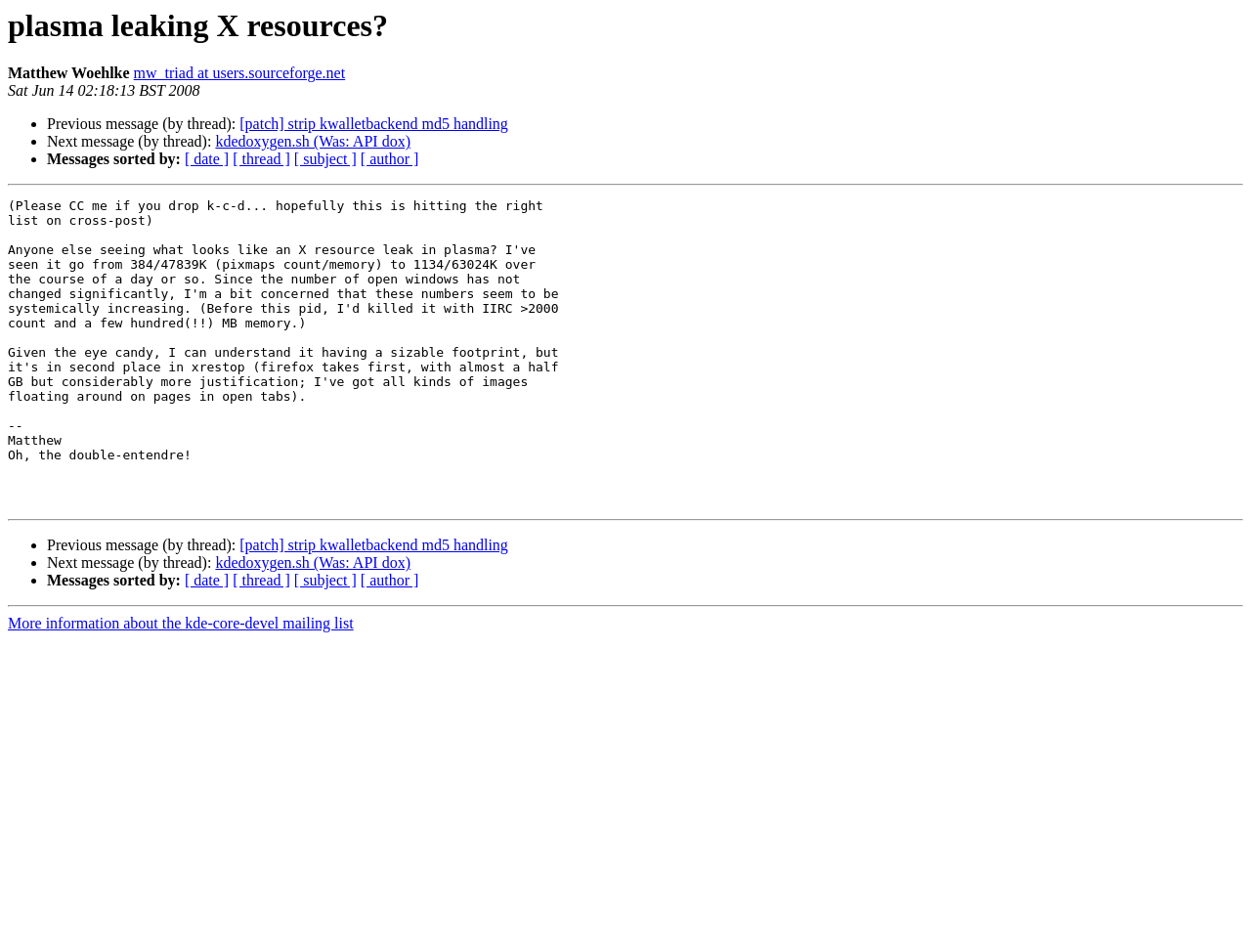Summarize the webpage in an elaborate manner.

The webpage appears to be a discussion thread or a mailing list archive. At the top, there is a heading that reads "plasma leaking X resources?" followed by the author's name, "Matthew Woehlke", and their email address, "mw_triad at users.sourceforge.net". The date of the post, "Sat Jun 14 02:18:13 BST 2008", is also displayed.

Below the heading, there are three sections of links and text, each separated by a horizontal separator. Each section contains a list of messages, with list markers ("•") preceding the text. The messages are sorted by thread, and each message has a link to the previous and next message in the thread. There are also links to sort the messages by date, thread, subject, and author.

The first section contains two messages, with links to the previous and next message in the thread. The first message is titled "[patch] strip kwalletbackend md5 handling", and the second message is titled "kdedoxygen.sh (Was: API dox)". The second section is a repeat of the first section, with the same messages and links. The third section contains the same links to sort the messages, but without any message titles.

At the bottom of the page, there is a link to "More information about the kde-core-devel mailing list".